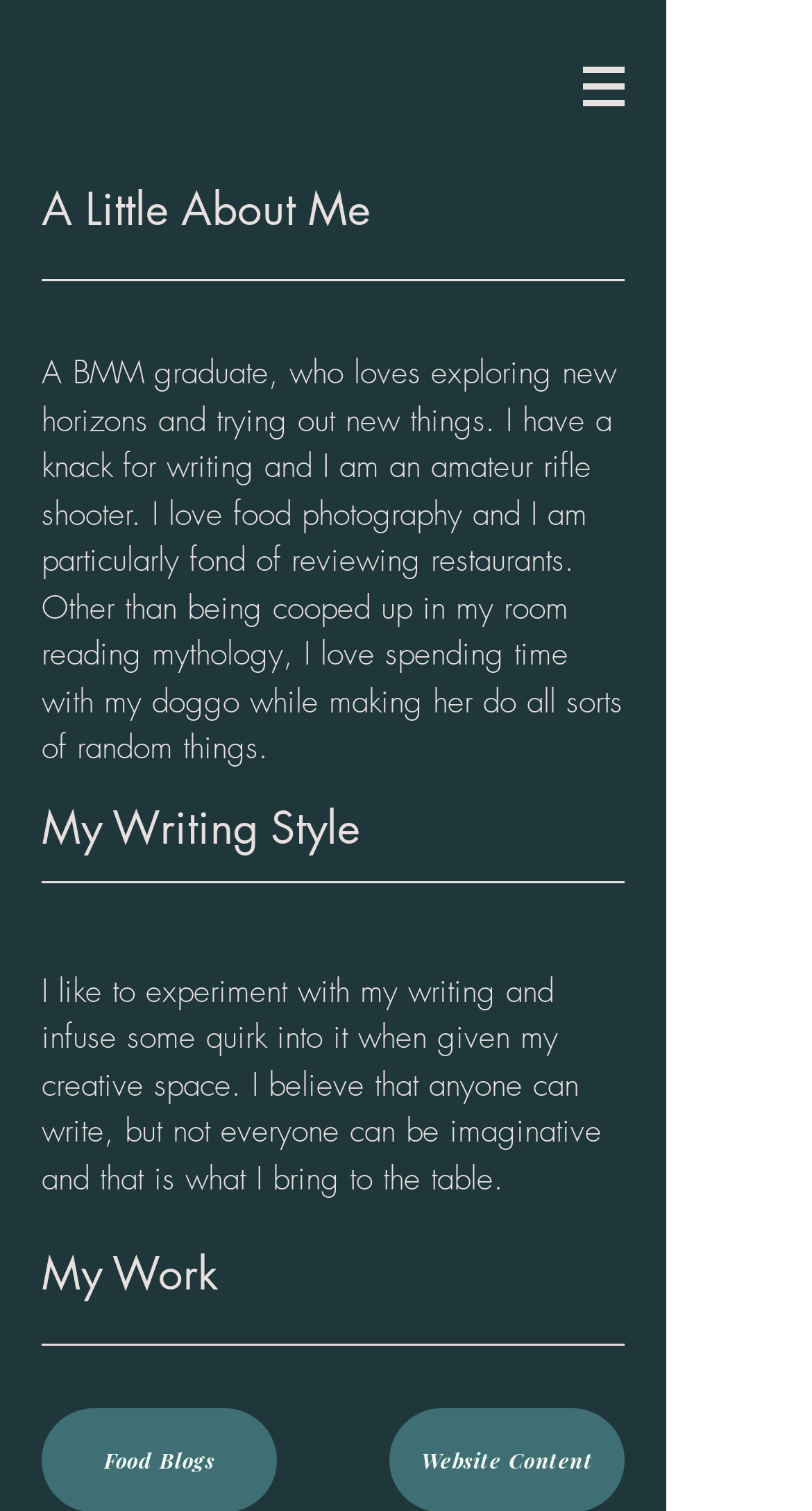What is the tone of Anushka's writing style?
Using the image, answer in one word or phrase.

Quirky